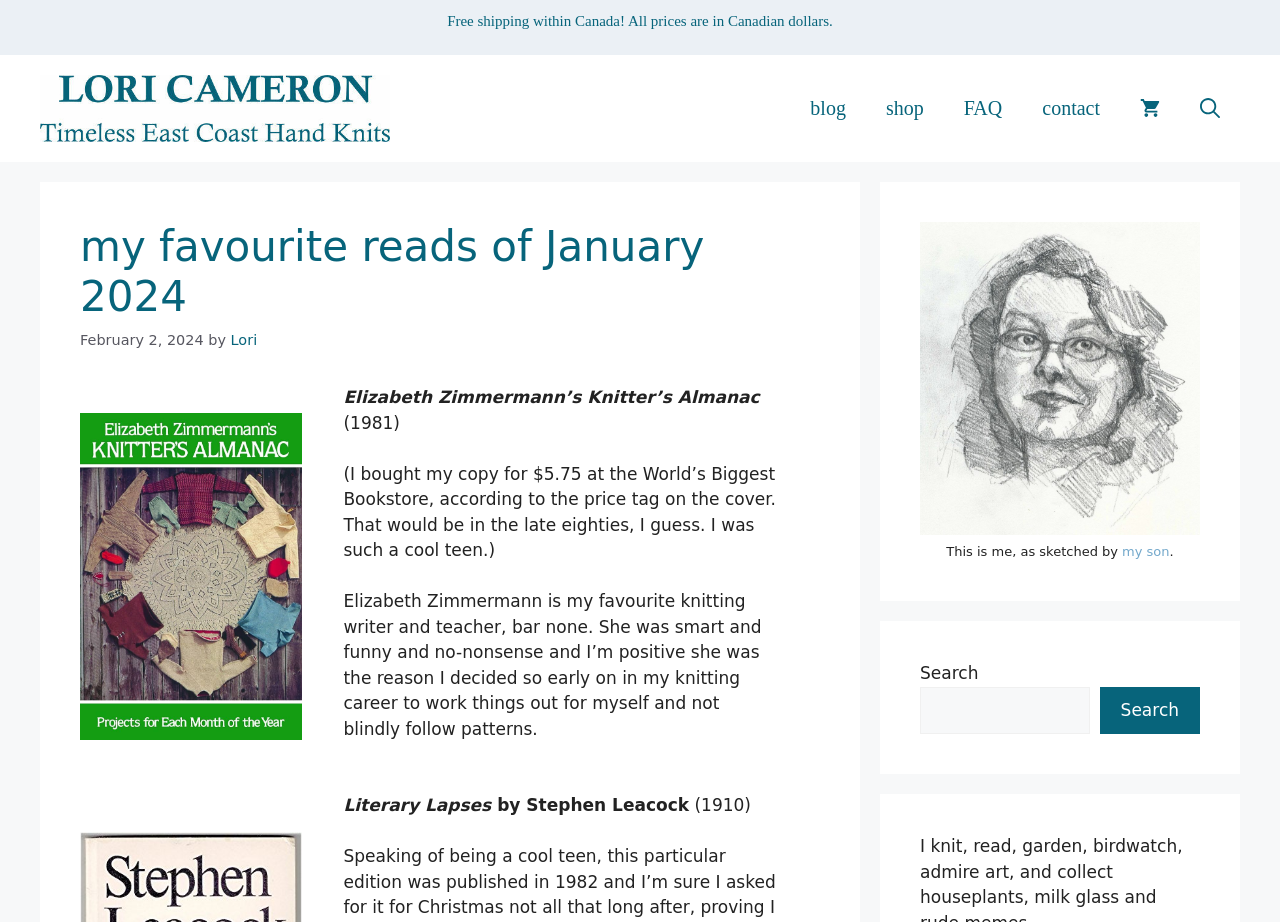What is the price of the book 'Knitter's Almanac'?
Please provide a full and detailed response to the question.

The author mentions that they bought their copy of 'Knitter's Almanac' for $5.75 at the World's Biggest Bookstore, according to the price tag on the cover.